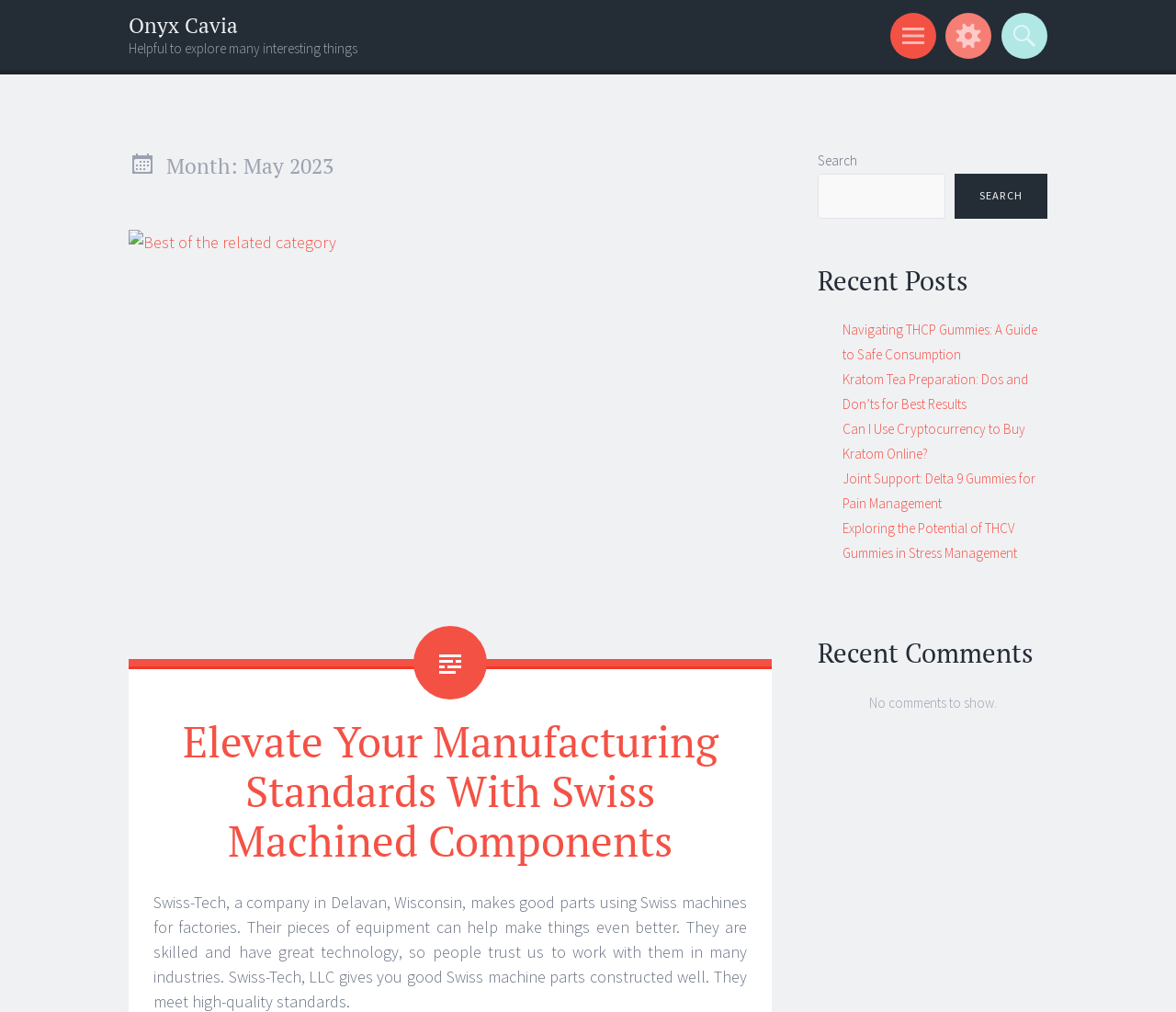Please specify the bounding box coordinates of the clickable section necessary to execute the following command: "Read the article about 5 Types of Torque Wrenches For Automotive Work".

None